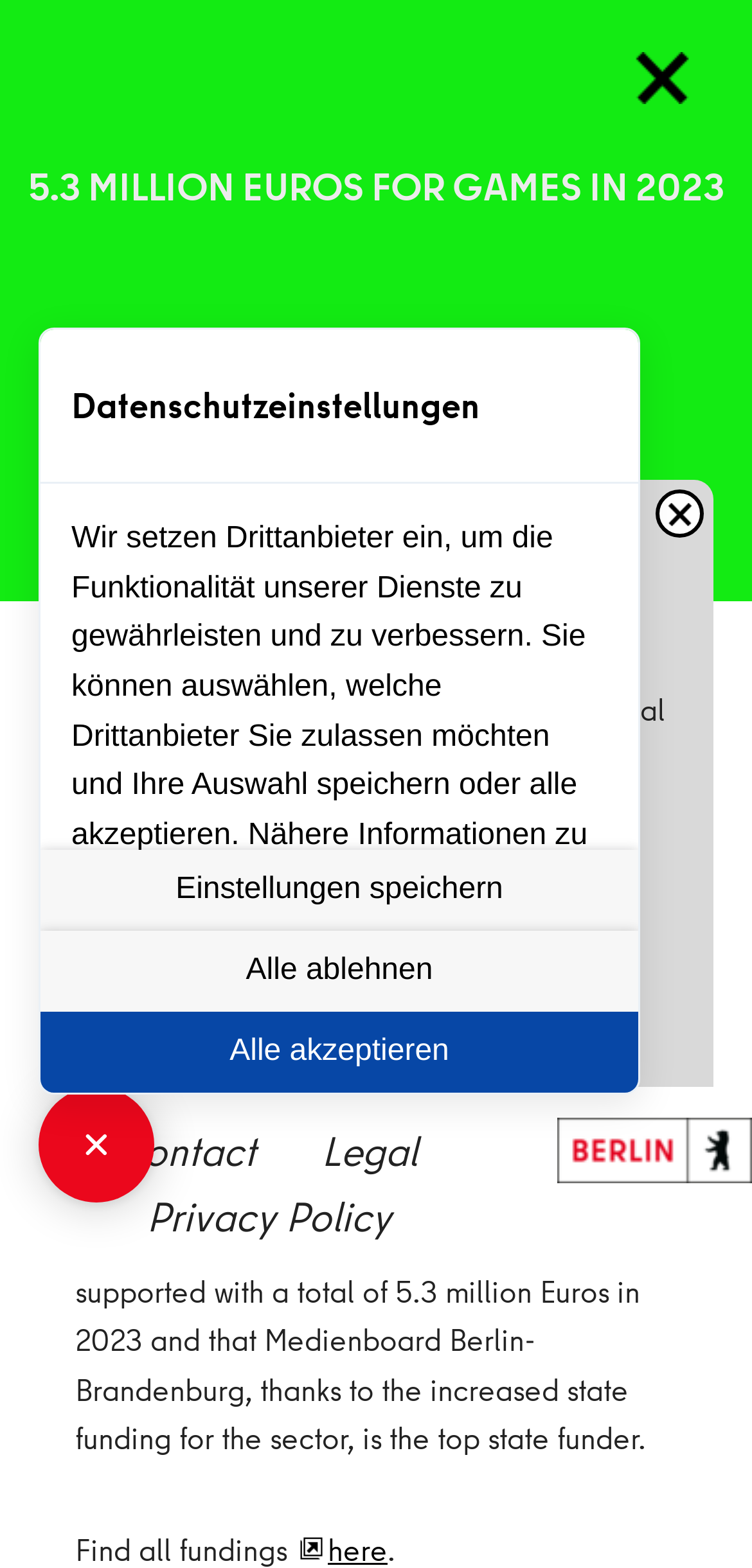Locate the bounding box coordinates of the element that needs to be clicked to carry out the instruction: "Save the settings". The coordinates should be given as four float numbers ranging from 0 to 1, i.e., [left, top, right, bottom].

[0.054, 0.542, 0.849, 0.594]